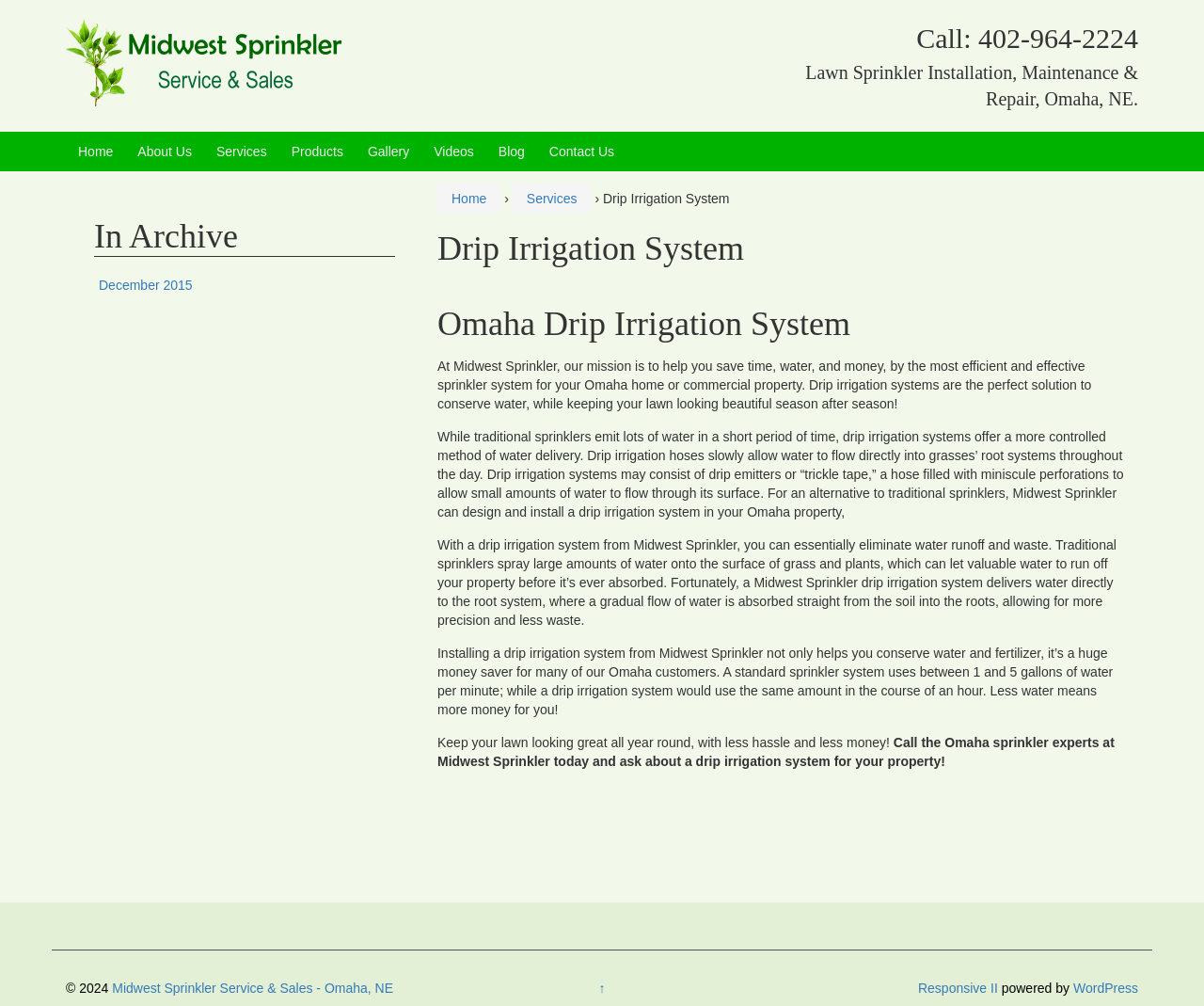Find the bounding box coordinates of the element you need to click on to perform this action: 'Call the phone number'. The coordinates should be represented by four float values between 0 and 1, in the format [left, top, right, bottom].

[0.761, 0.022, 0.945, 0.053]